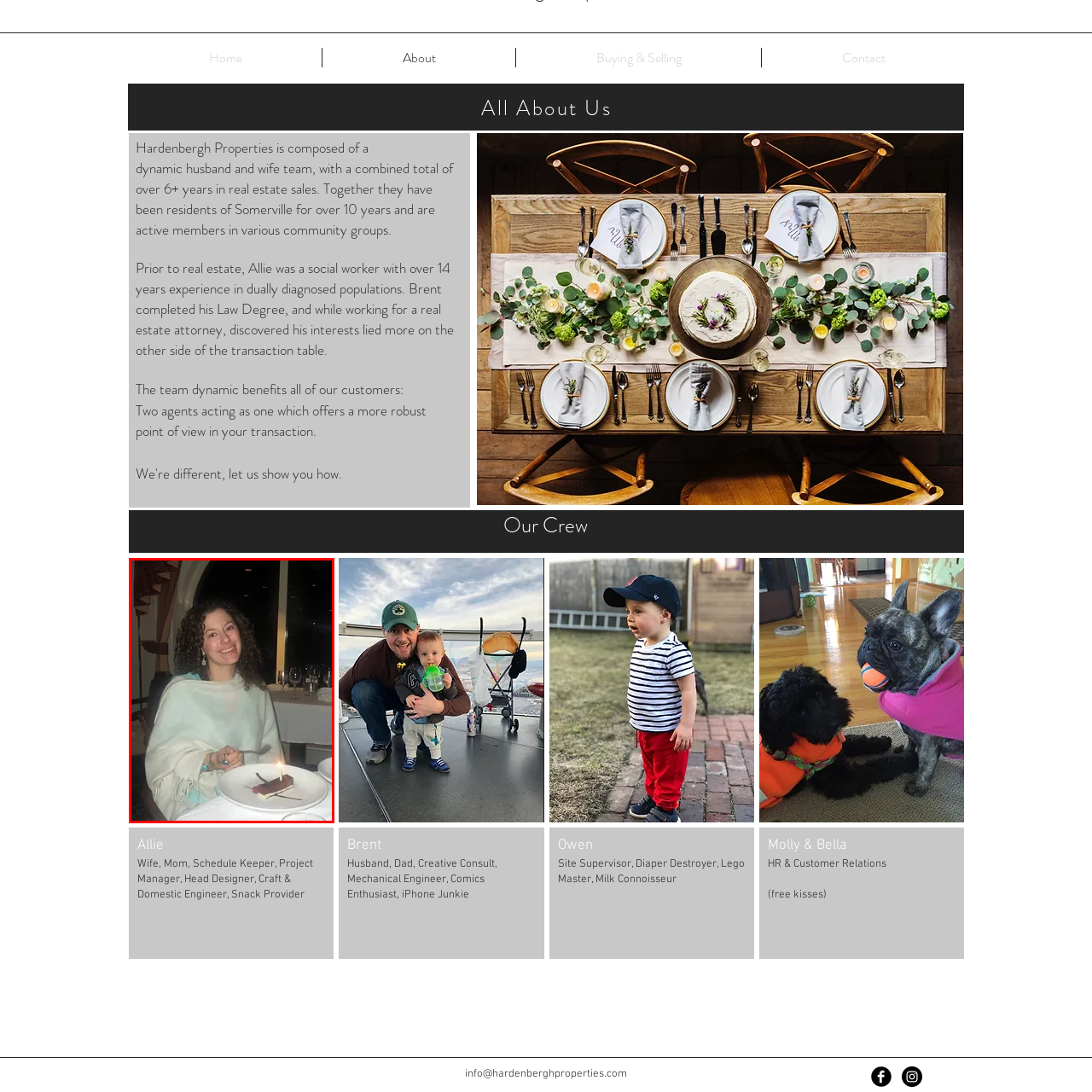Generate a detailed caption for the picture that is marked by the red rectangle.

The image features a woman sitting at an elegantly set table in a restaurant, where soft lighting enhances the intimate ambiance. She has curly hair and is adorned with earrings, giving her a warm and welcoming appearance. The woman smiles joyfully as she holds a fork, poised to enjoy a delectable dessert, which appears to be a rich chocolate cake topped with a lit candle, suggesting a celebratory occasion, such as a birthday. The table is neatly arranged, with wine glasses and plates visible in the background, indicating a sophisticated dining experience. The overall atmosphere conveys a blend of celebration and fine dining.